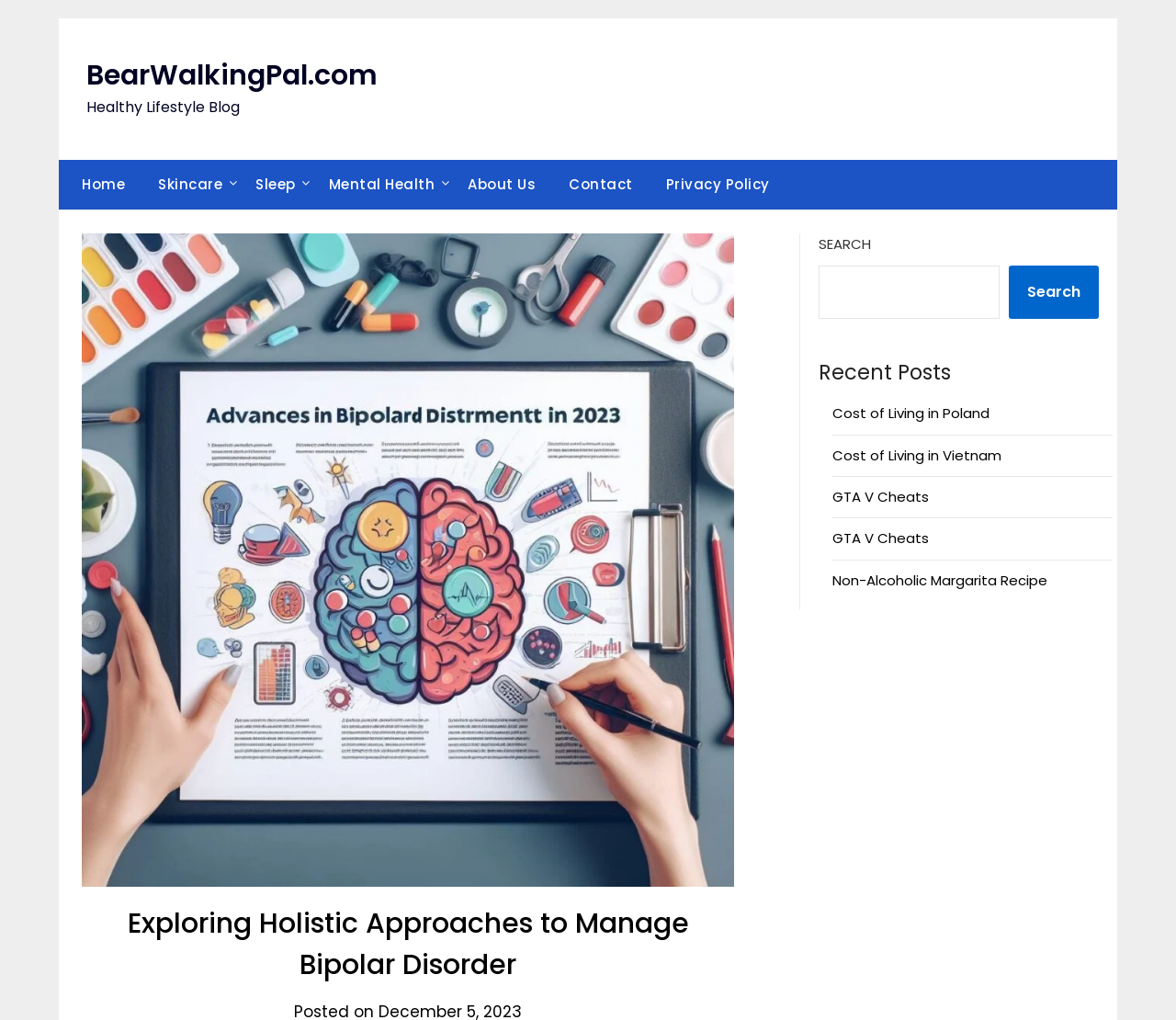Kindly determine the bounding box coordinates for the clickable area to achieve the given instruction: "go to Home page".

[0.05, 0.157, 0.119, 0.206]